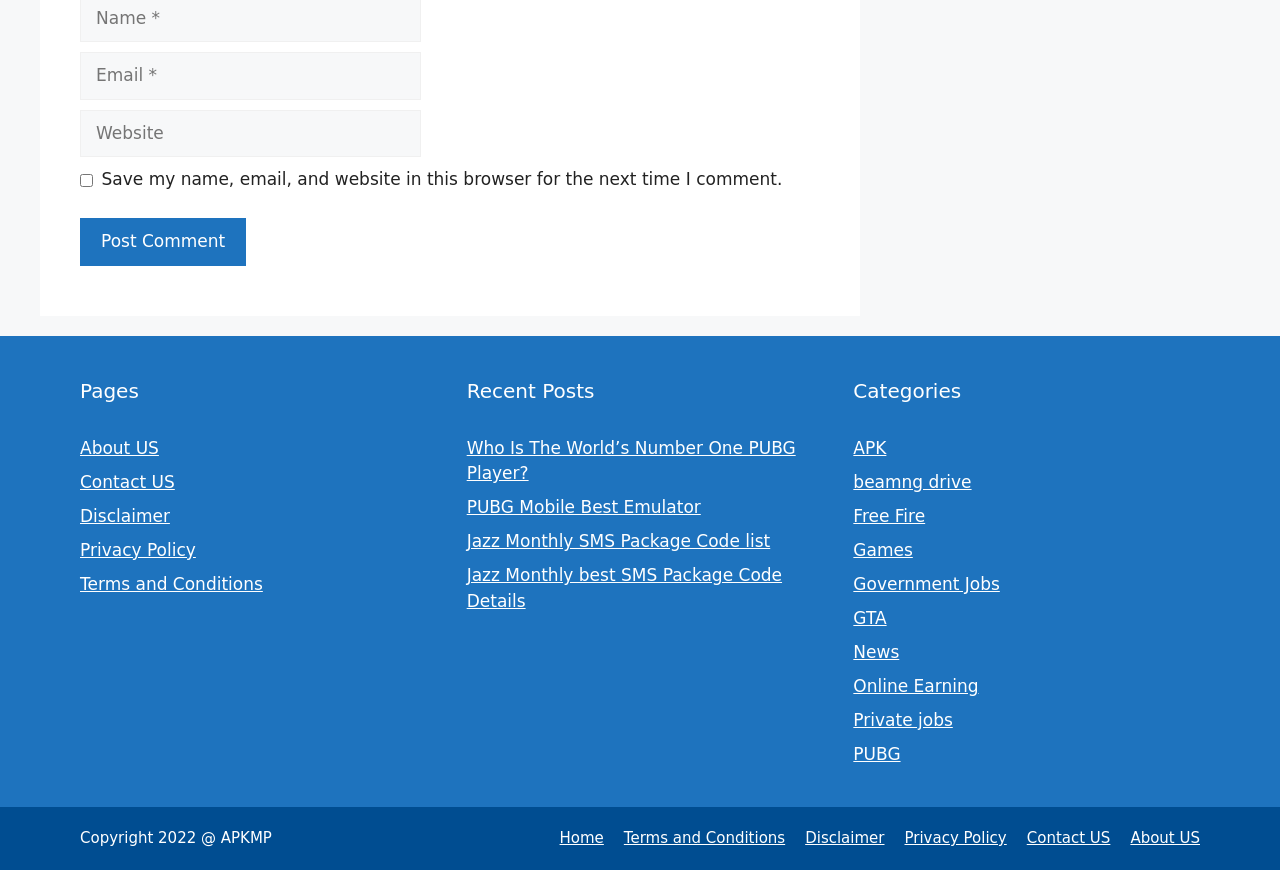What are the main sections on the webpage?
Answer the question with a thorough and detailed explanation.

The webpage is divided into three main sections: 'Pages', 'Recent Posts', and 'Categories'. Each section contains links to different pages or articles on the website.